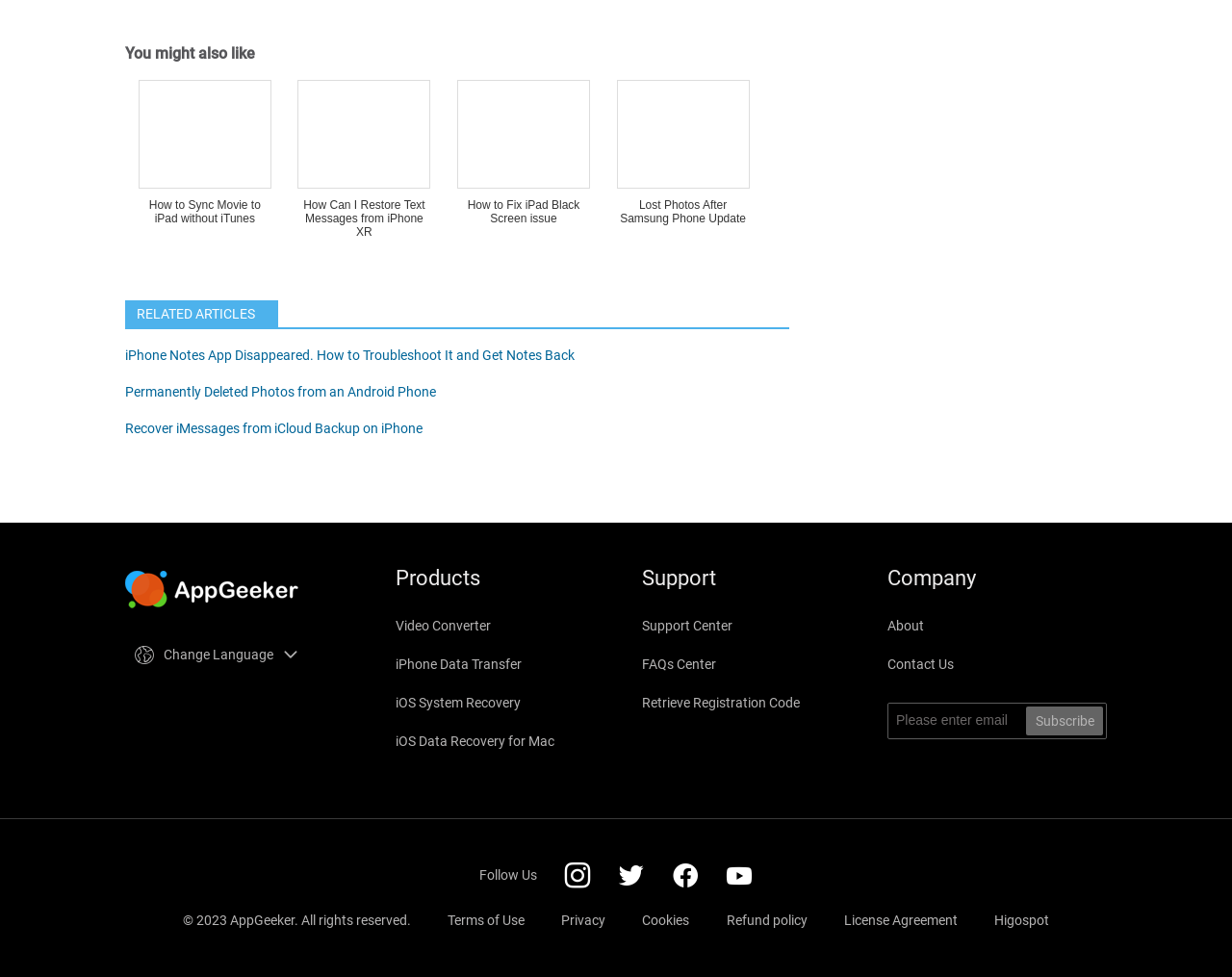Please identify the coordinates of the bounding box for the clickable region that will accomplish this instruction: "Enter email and subscribe".

[0.727, 0.723, 0.833, 0.752]